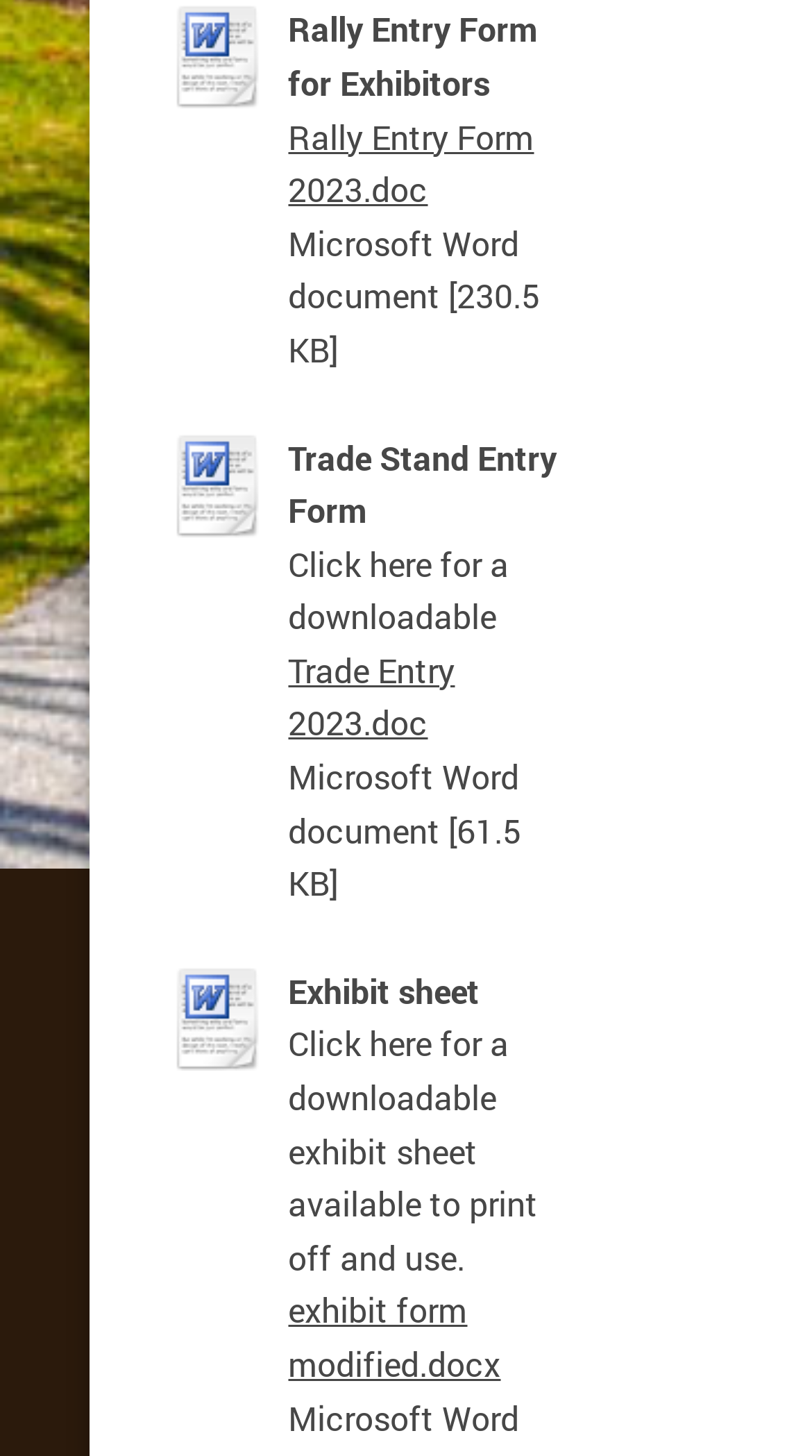What is the file type of 'Rally Entry Form 2023'?
Using the visual information, reply with a single word or short phrase.

Microsoft Word document